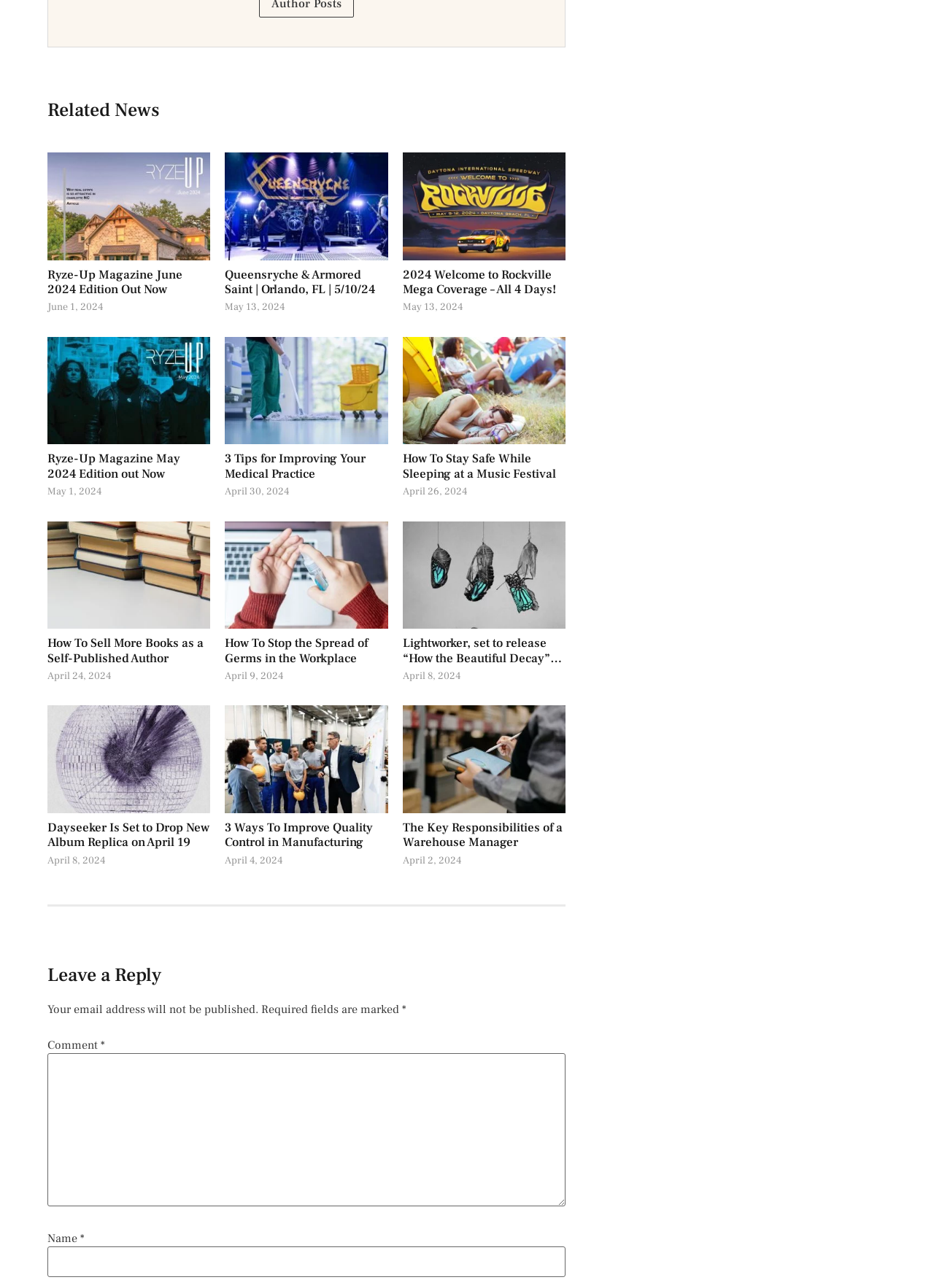Answer briefly with one word or phrase:
How many articles are there on the webpage?

9